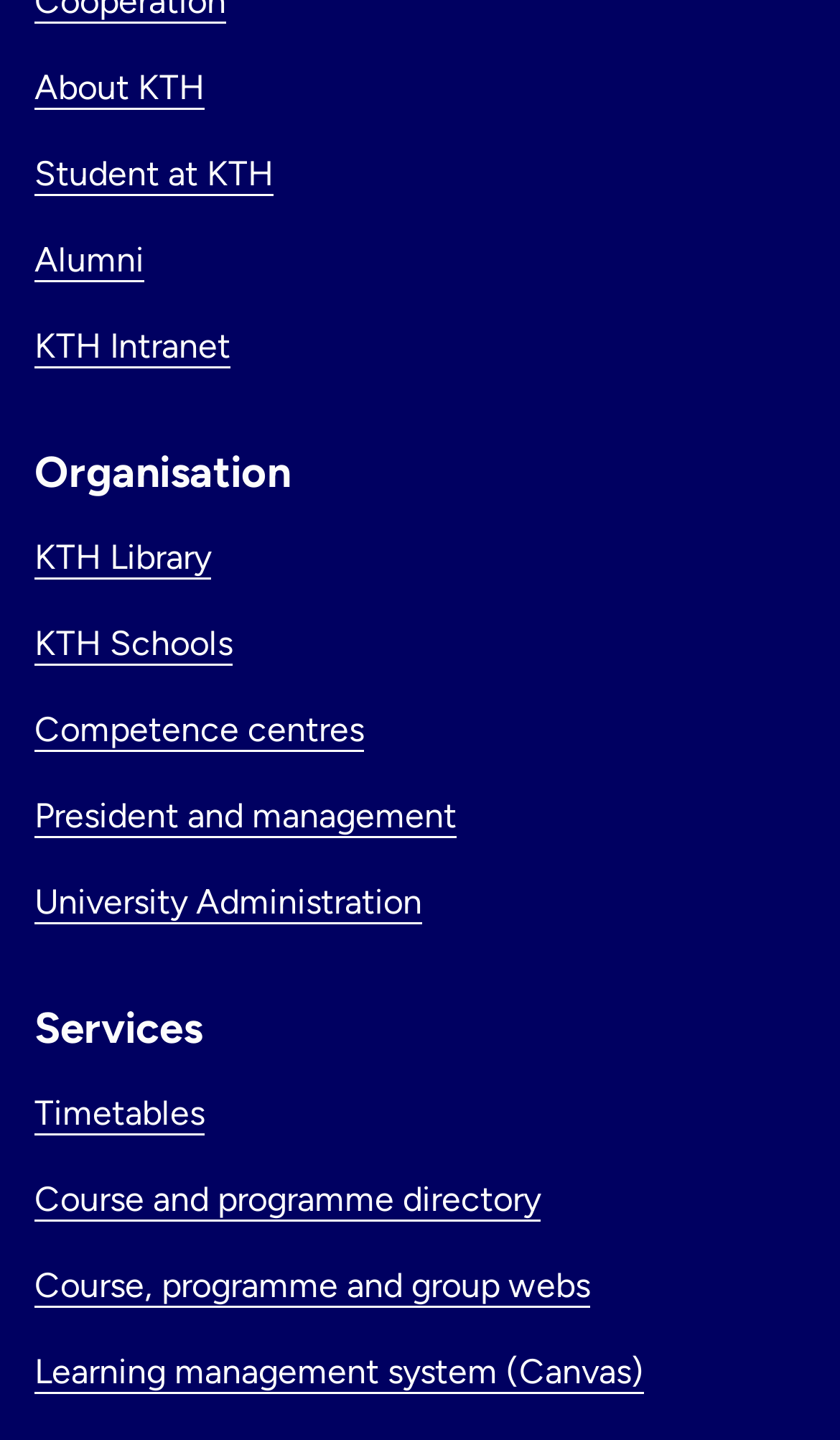Identify the bounding box coordinates of the element that should be clicked to fulfill this task: "Access KTH Library". The coordinates should be provided as four float numbers between 0 and 1, i.e., [left, top, right, bottom].

[0.041, 0.372, 0.251, 0.4]